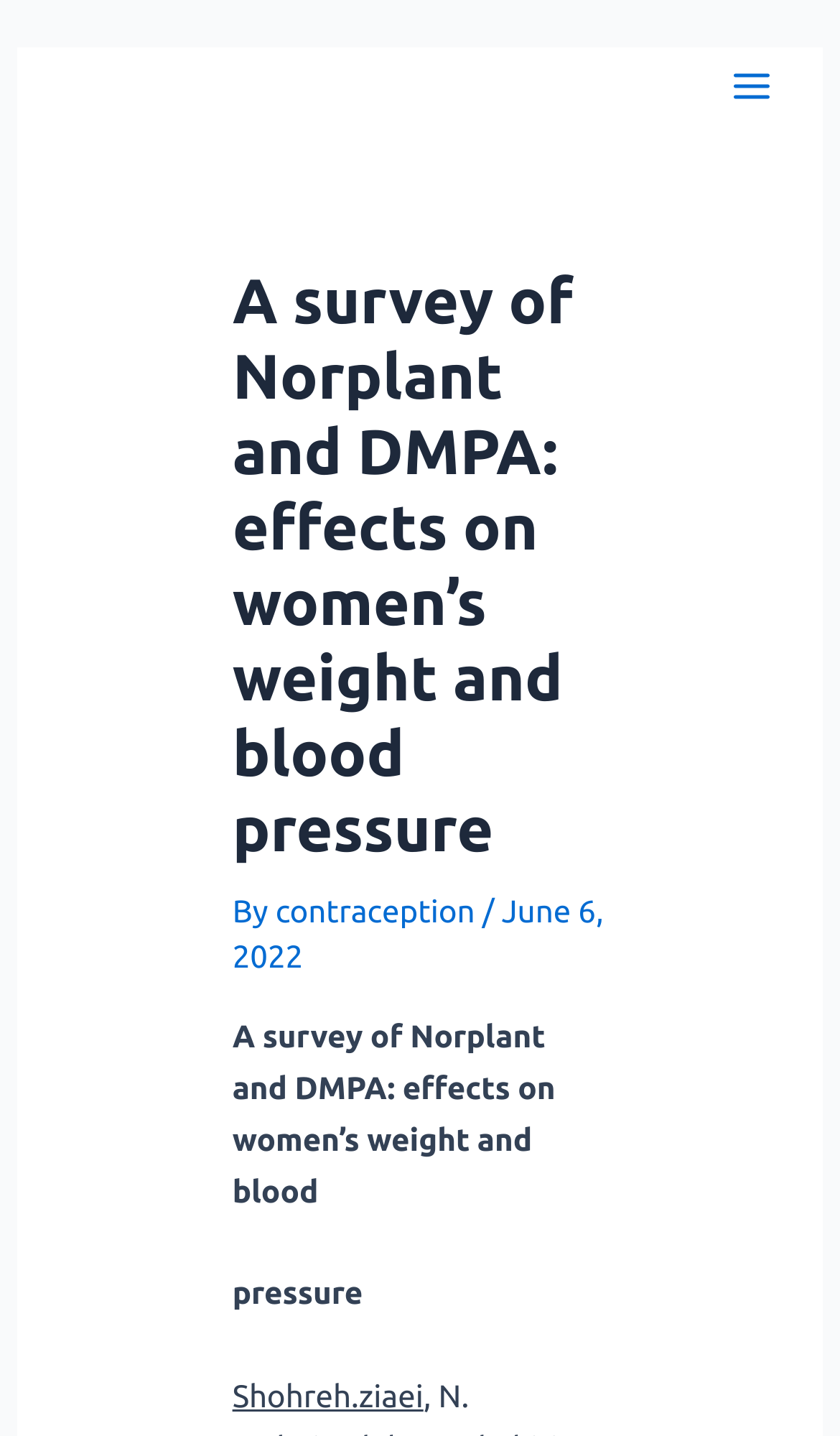Please identify the primary heading of the webpage and give its text content.

A survey of Norplant and DMPA: effects on women’s weight and blood pressure